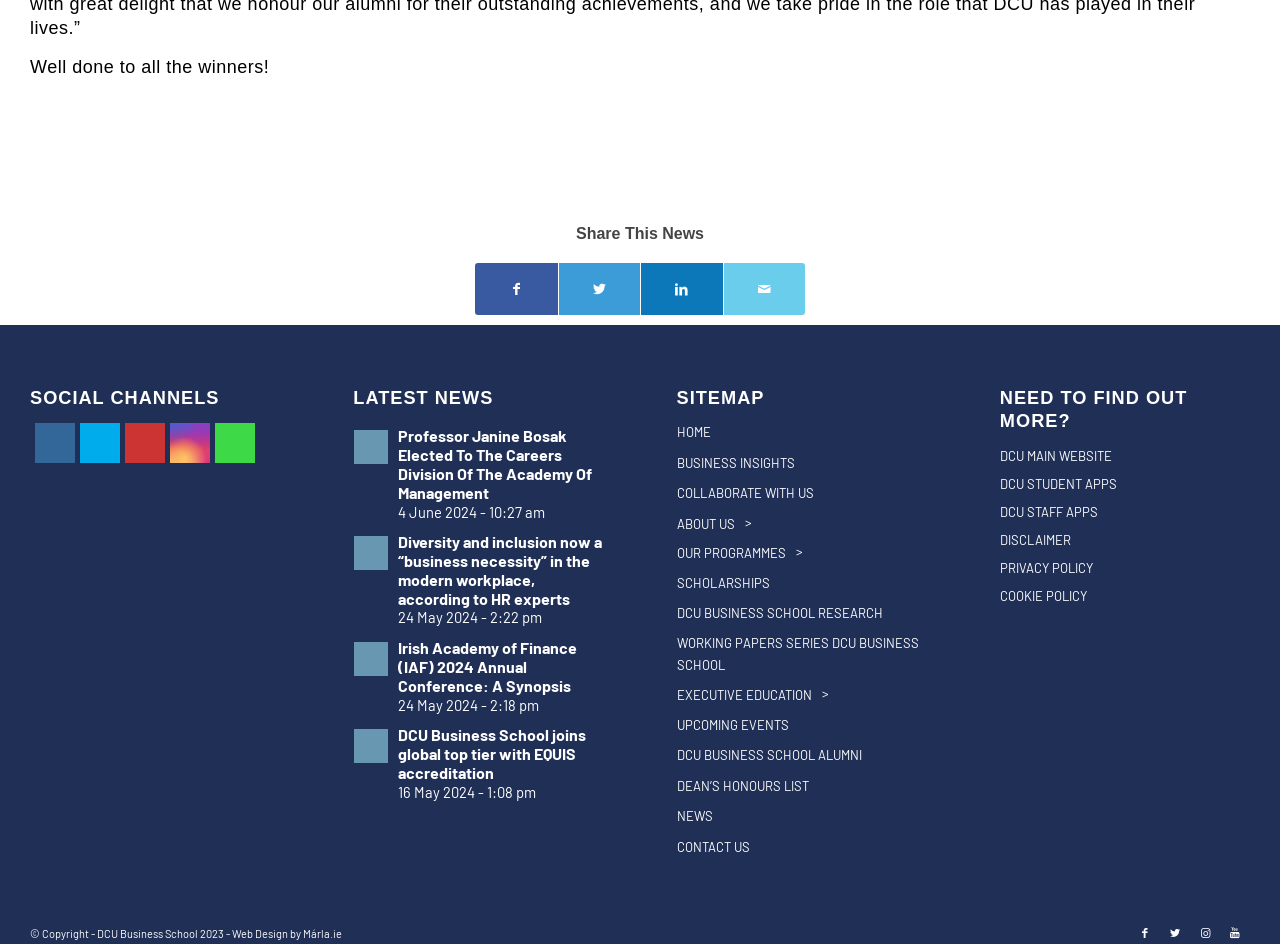Please identify the bounding box coordinates of the clickable area that will fulfill the following instruction: "Click on the 'Share on Facebook' link". The coordinates should be in the format of four float numbers between 0 and 1, i.e., [left, top, right, bottom].

[0.371, 0.278, 0.436, 0.334]